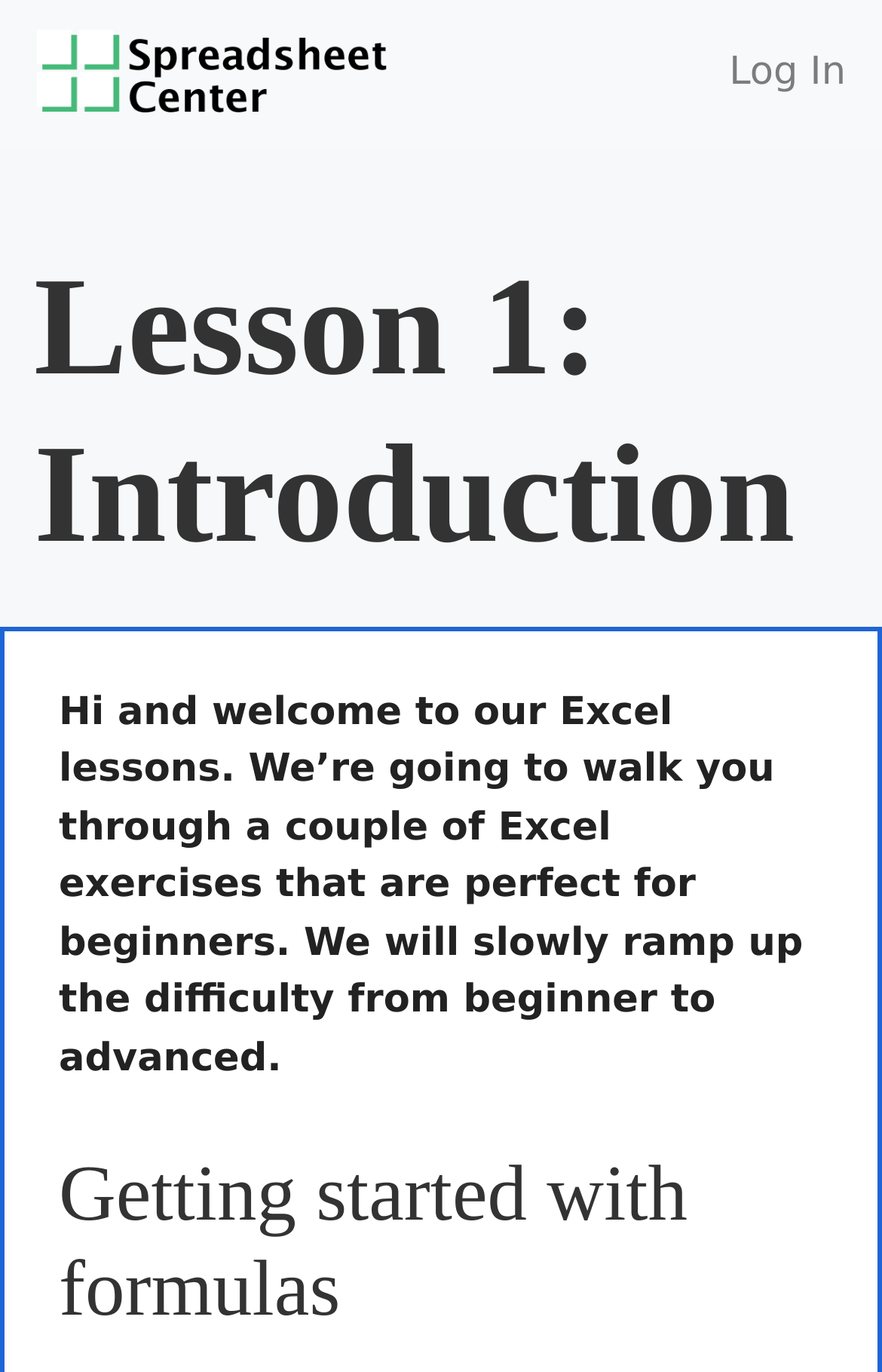Given the element description Log In, specify the bounding box coordinates of the corresponding UI element in the format (top-left x, top-left y, bottom-right x, bottom-right y). All values must be between 0 and 1.

[0.827, 0.02, 0.959, 0.089]